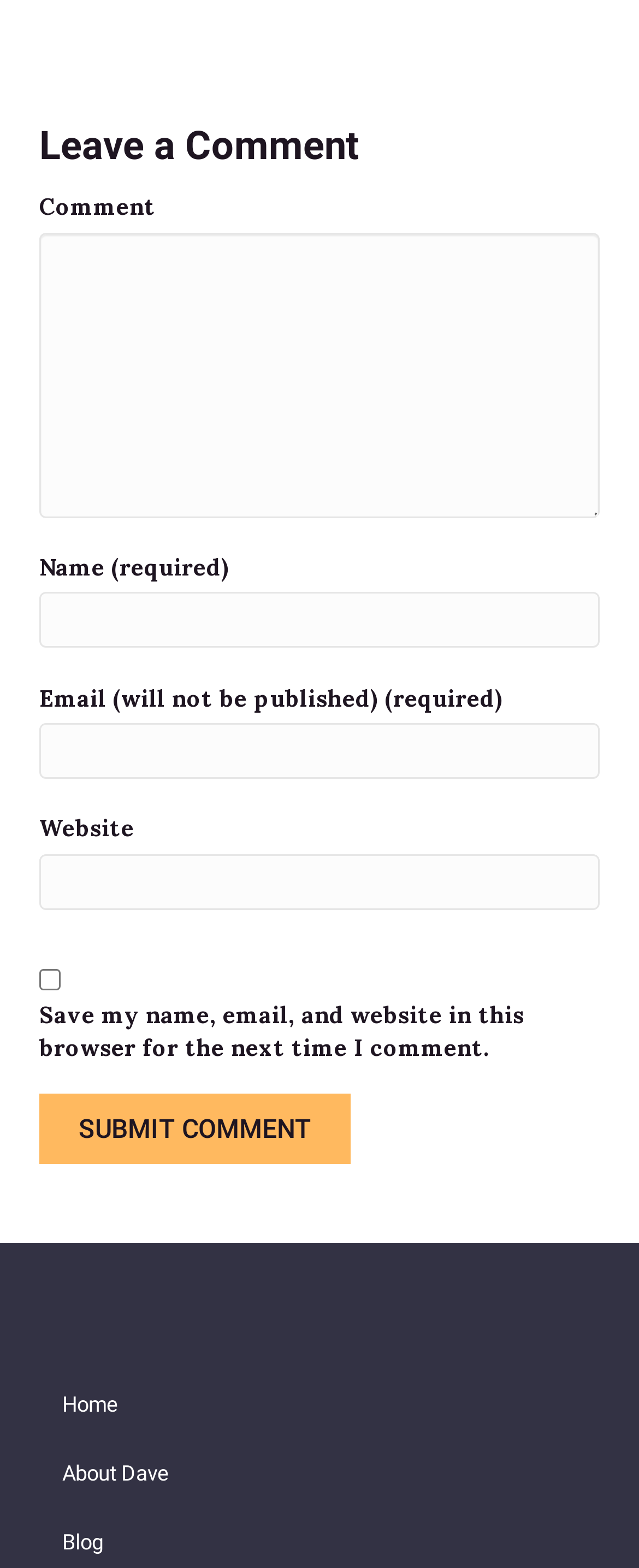Find the bounding box coordinates of the element's region that should be clicked in order to follow the given instruction: "Submit the comment". The coordinates should consist of four float numbers between 0 and 1, i.e., [left, top, right, bottom].

[0.062, 0.697, 0.549, 0.742]